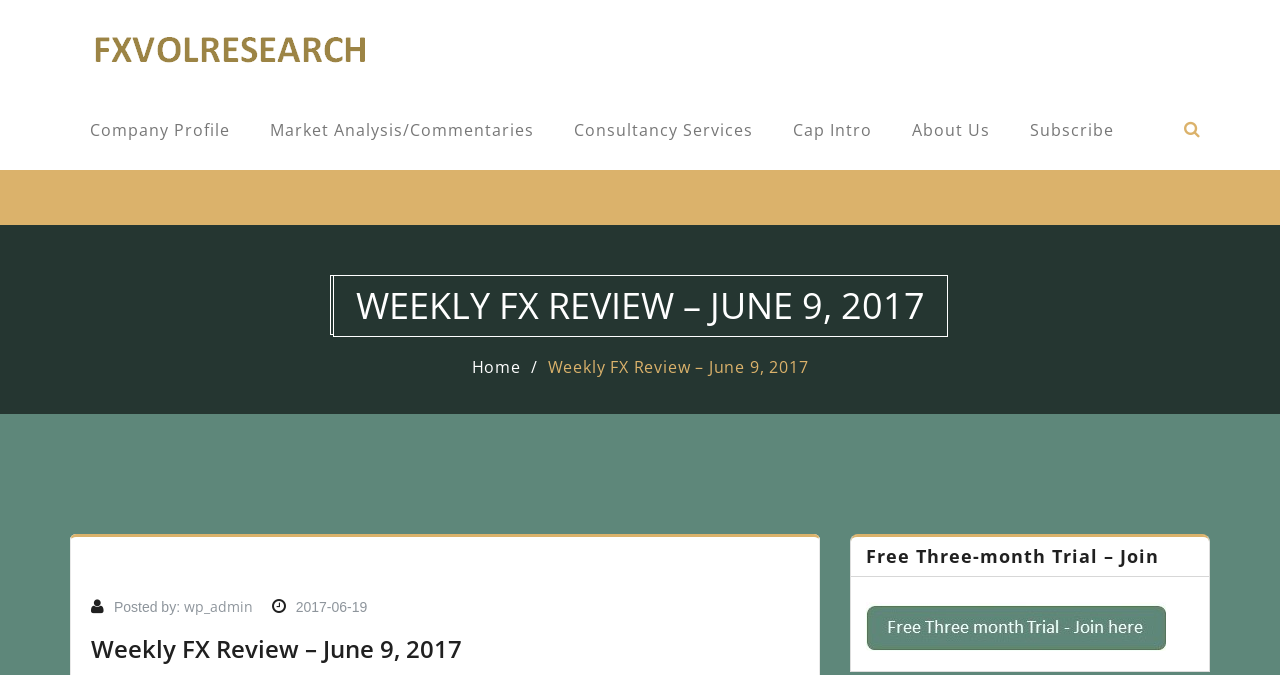Please identify the coordinates of the bounding box for the clickable region that will accomplish this instruction: "check consultancy services".

[0.433, 0.133, 0.604, 0.252]